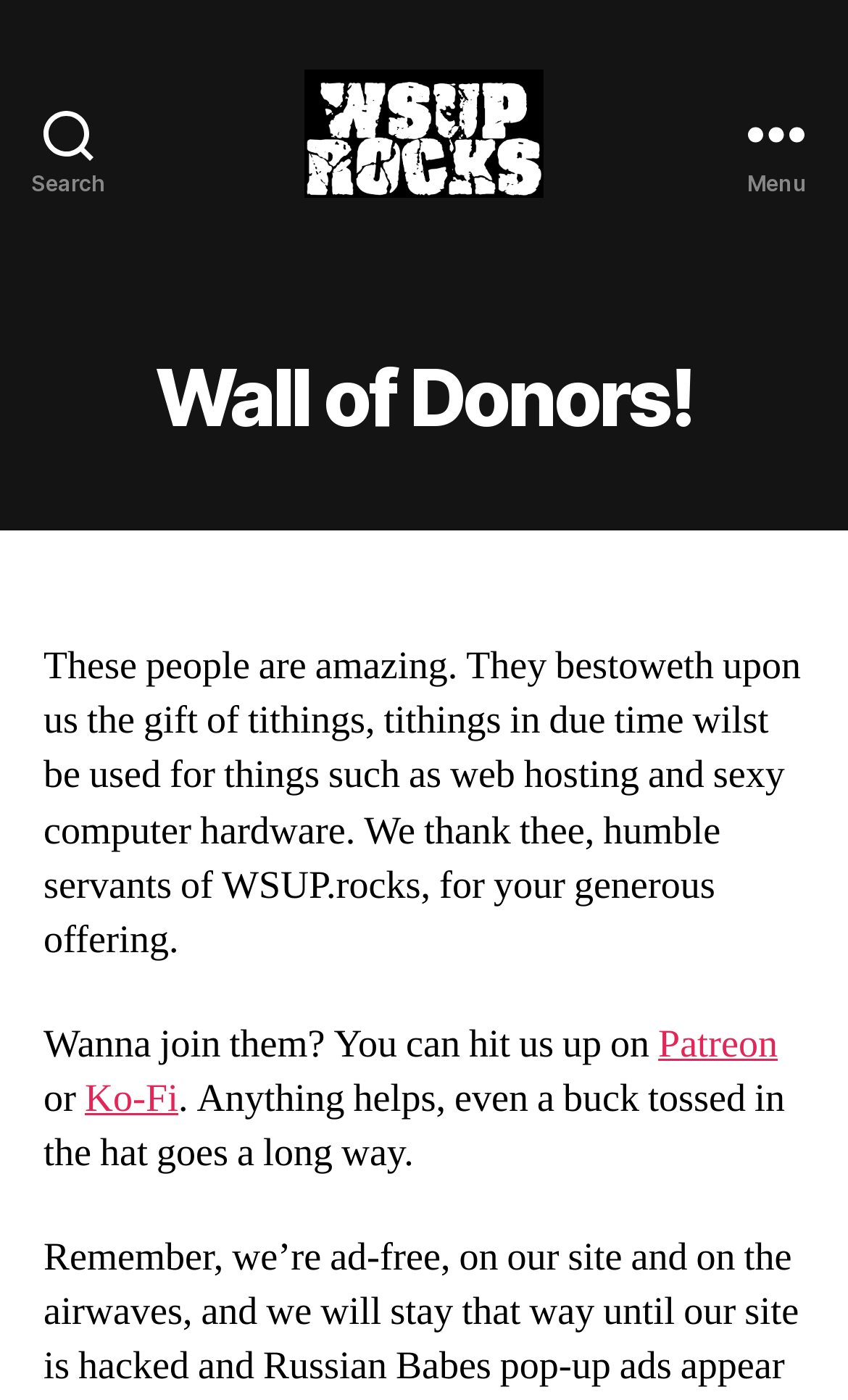What is the attitude towards donors?
We need a detailed and exhaustive answer to the question. Please elaborate.

The language and tone used on the webpage convey a sense of gratitude and appreciation towards the donors. The text 'These people are amazing...' and 'We thank thee...' explicitly express thanks and admiration for the donors' contributions.